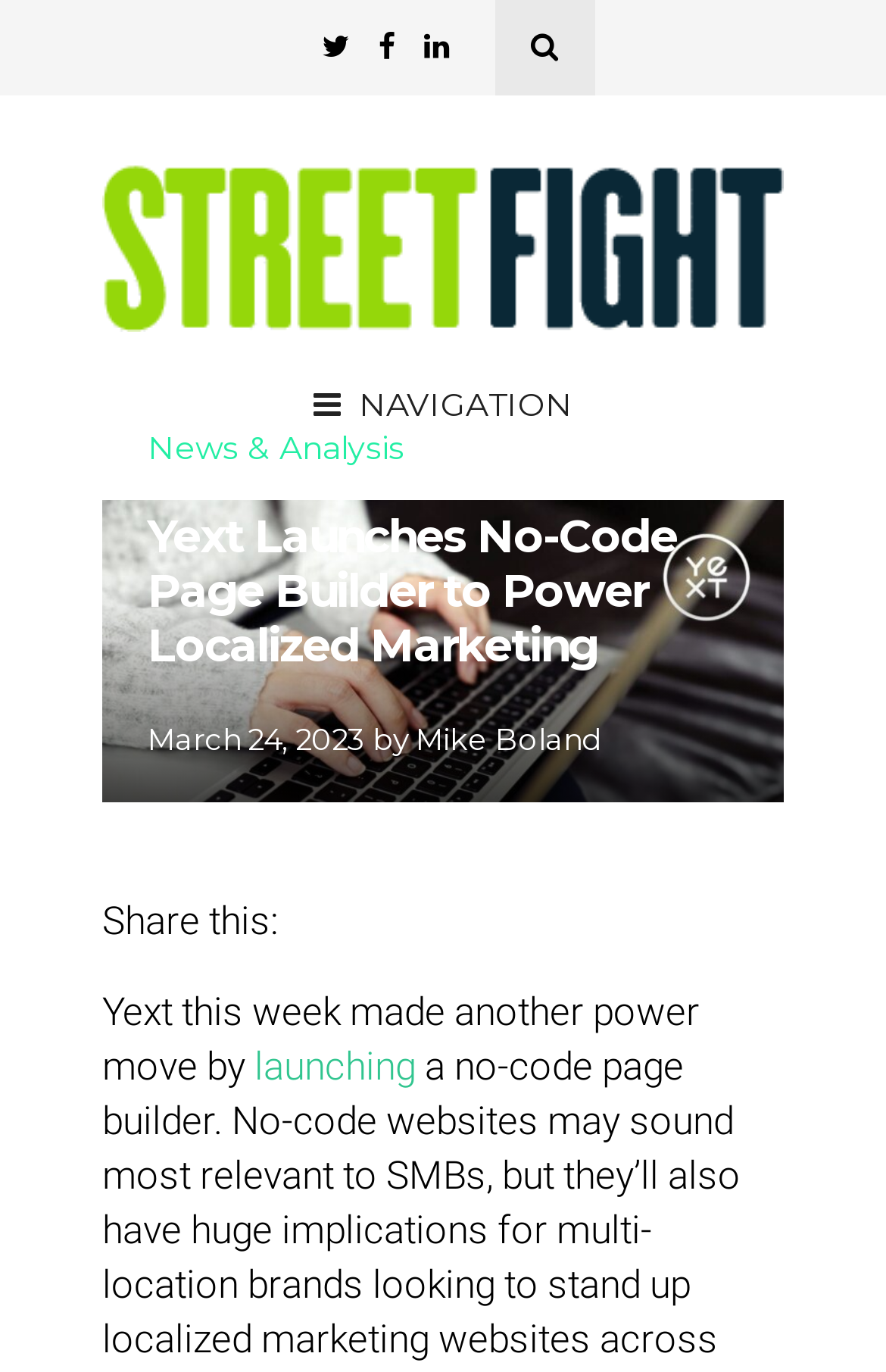Please use the details from the image to answer the following question comprehensively:
When was the article published?

The article was published on 'March 24, 2023' which is indicated by the time element located below the heading element with a bounding box of [0.167, 0.525, 0.413, 0.551].